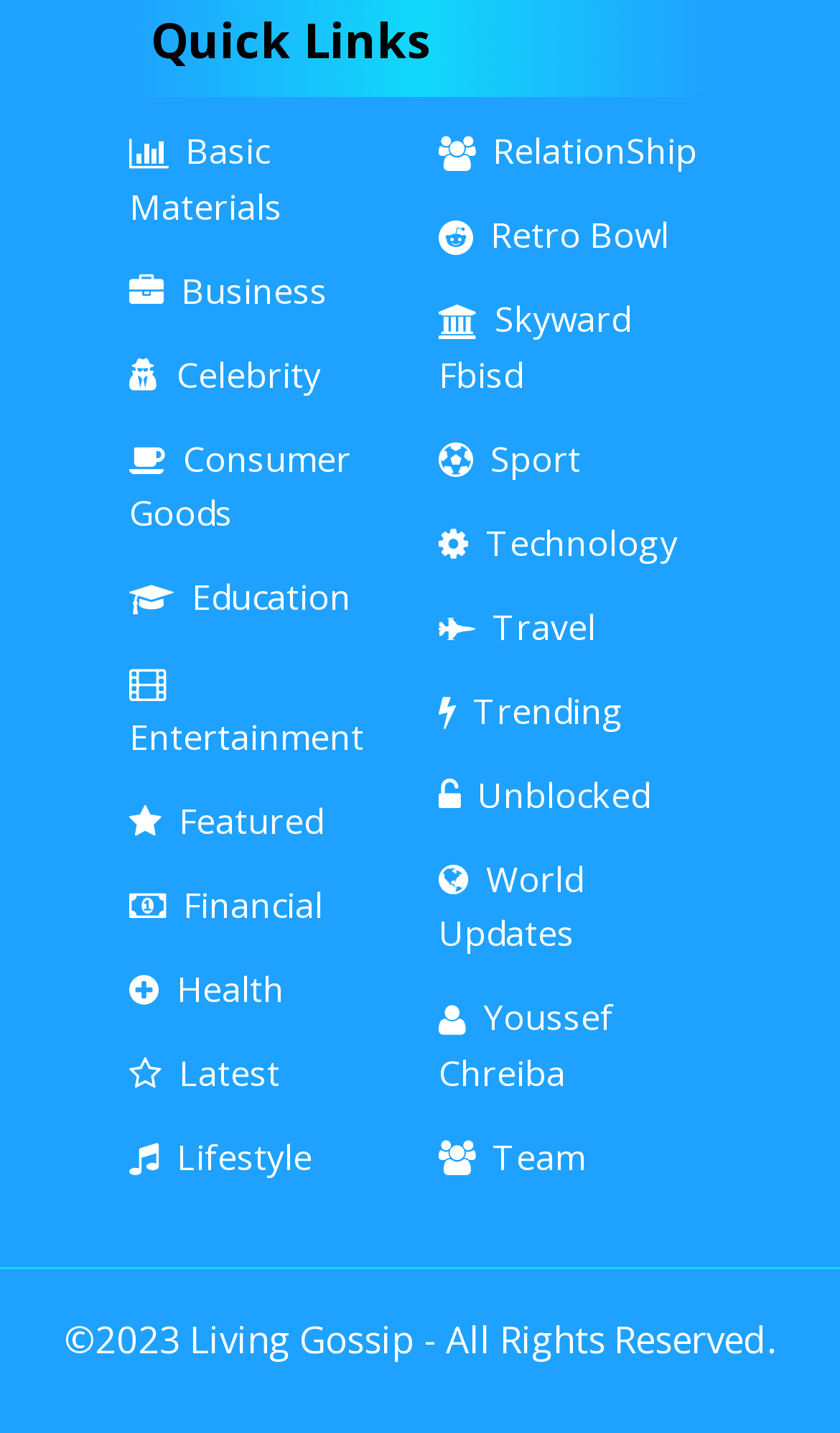Based on the description "Basic Materials", find the bounding box of the specified UI element.

[0.154, 0.089, 0.336, 0.16]